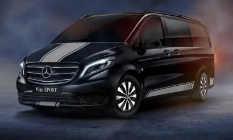Please reply to the following question using a single word or phrase: 
What type of technology does the van offer?

Cutting-edge technology